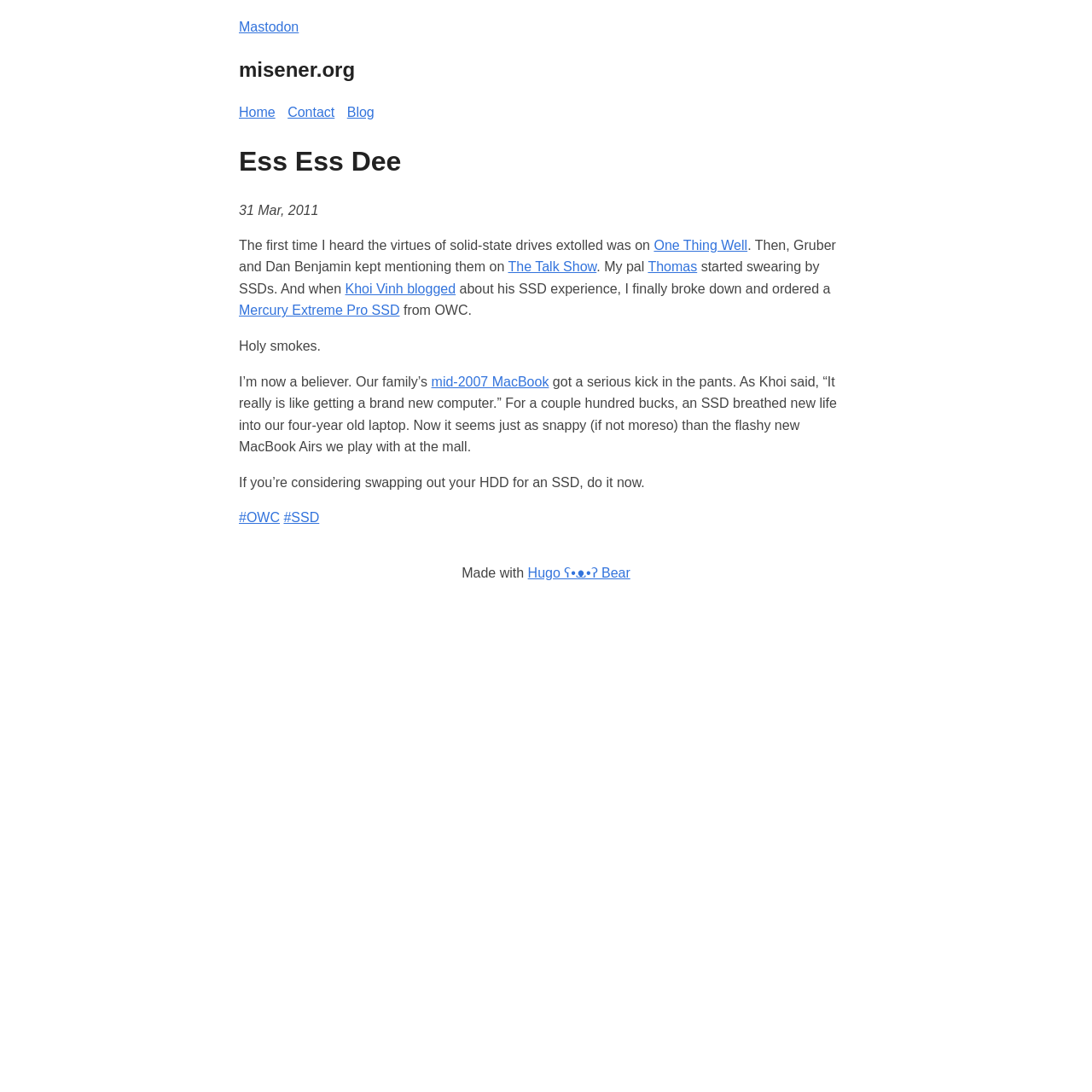Please locate and generate the primary heading on this webpage.

Ess Ess Dee